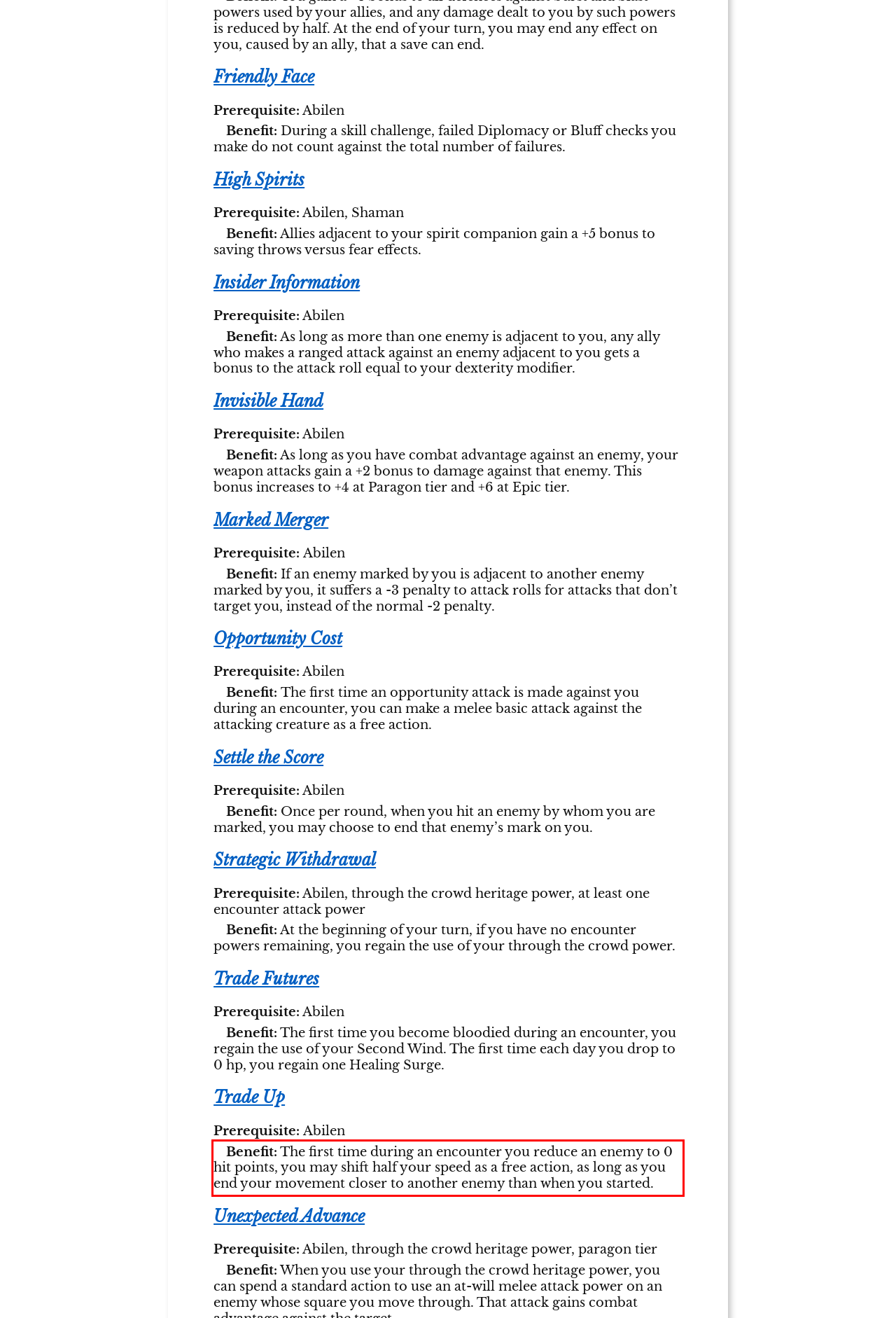Please identify and extract the text content from the UI element encased in a red bounding box on the provided webpage screenshot.

Benefit: The first time during an encounter you reduce an enemy to 0 hit points, you may shift half your speed as a free action, as long as you end your movement closer to another enemy than when you started.